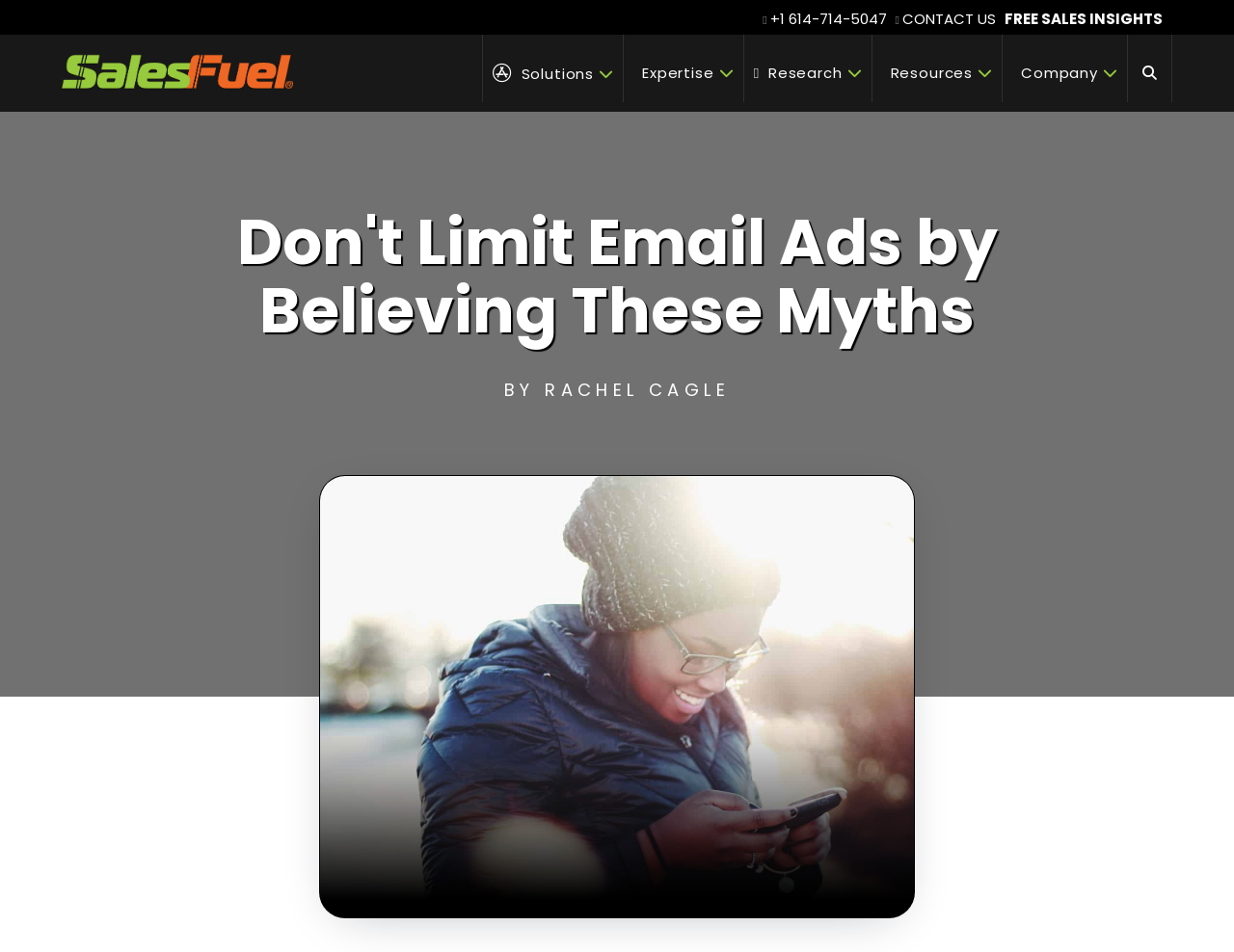Find the bounding box coordinates of the clickable area required to complete the following action: "View solutions".

[0.391, 0.036, 0.506, 0.107]